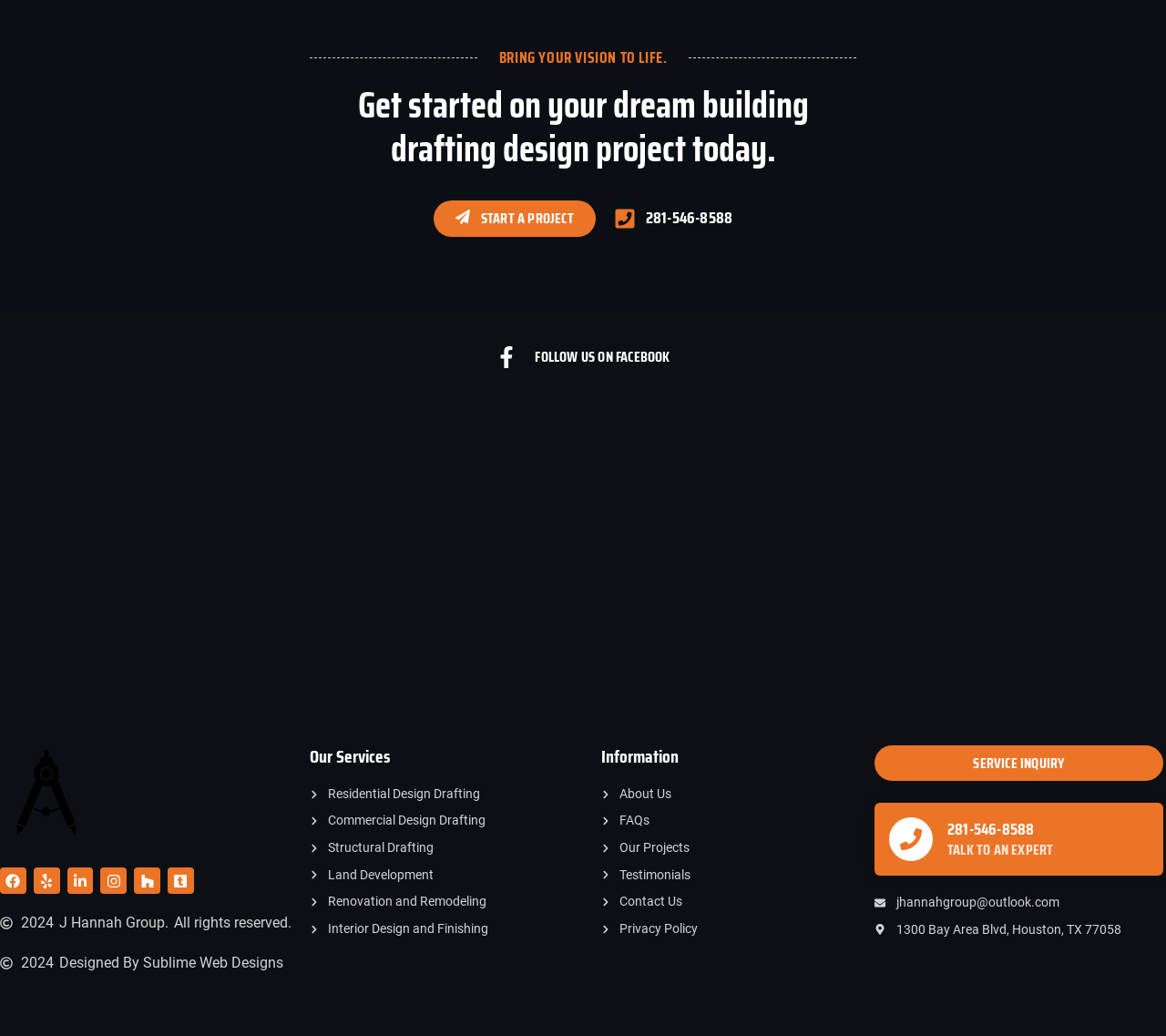Ascertain the bounding box coordinates for the UI element detailed here: "281-546-8588". The coordinates should be provided as [left, top, right, bottom] with each value being a float between 0 and 1.

[0.526, 0.2, 0.628, 0.221]